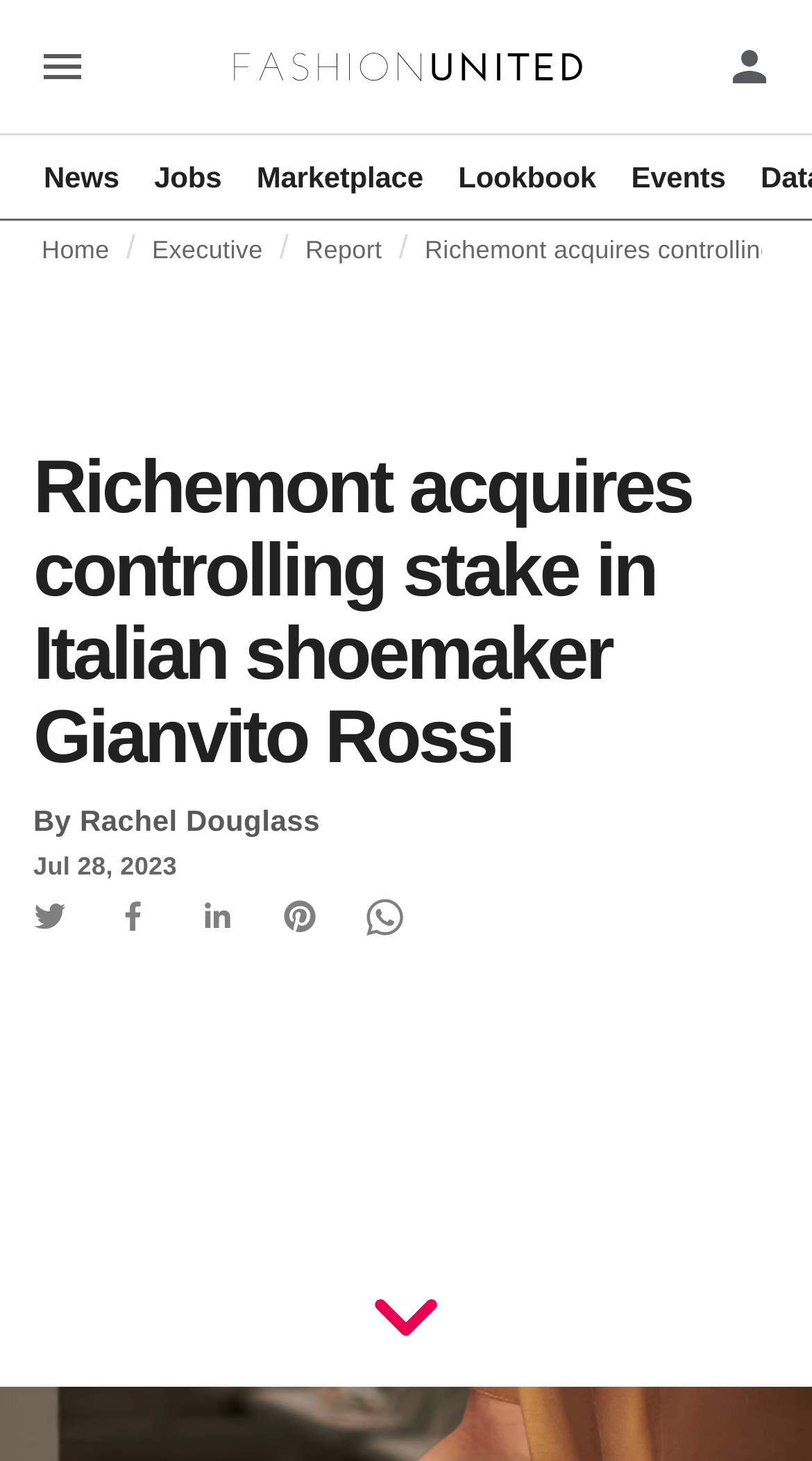What are the social media platforms available for sharing?
Using the details from the image, give an elaborate explanation to answer the question.

Below the news article, there are buttons for sharing the article on various social media platforms, including Twitter, Facebook, Linkedin, Pinterest, and Whatsapp.